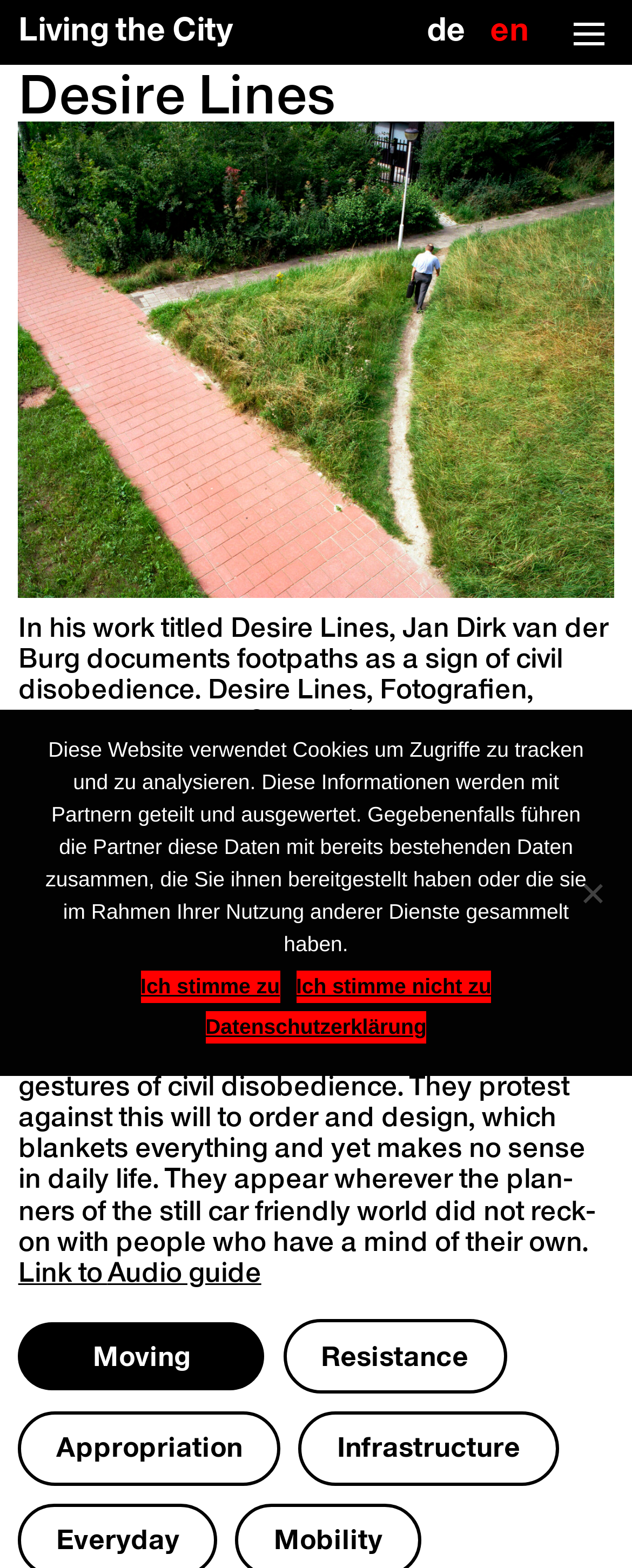What is the purpose of the trails in the photographer's work?
Refer to the image and provide a one-word or short phrase answer.

resistance to city planning